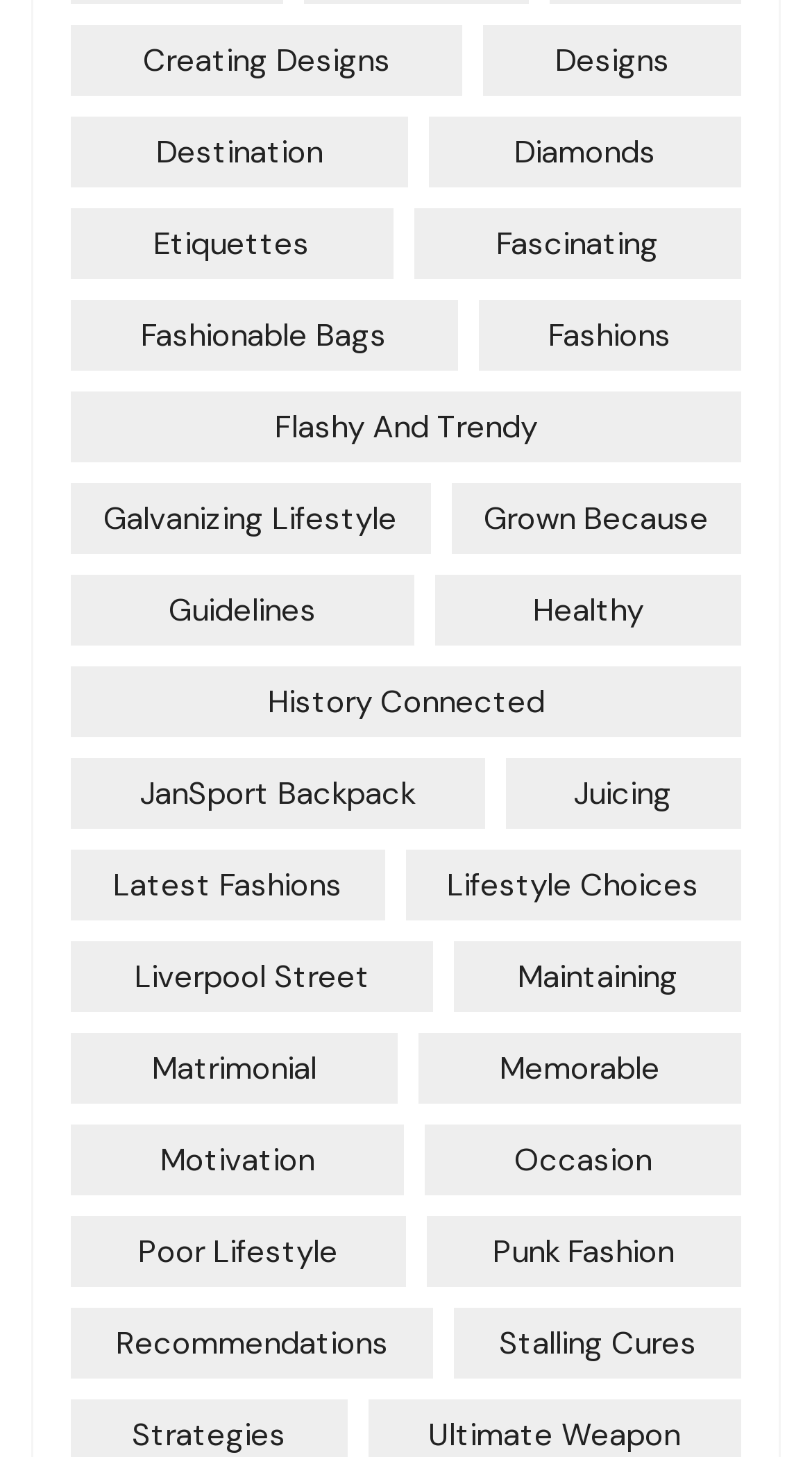Identify the bounding box for the given UI element using the description provided. Coordinates should be in the format (top-left x, top-left y, bottom-right x, bottom-right y) and must be between 0 and 1. Here is the description: galvanizing Lifestyle

[0.087, 0.331, 0.529, 0.38]